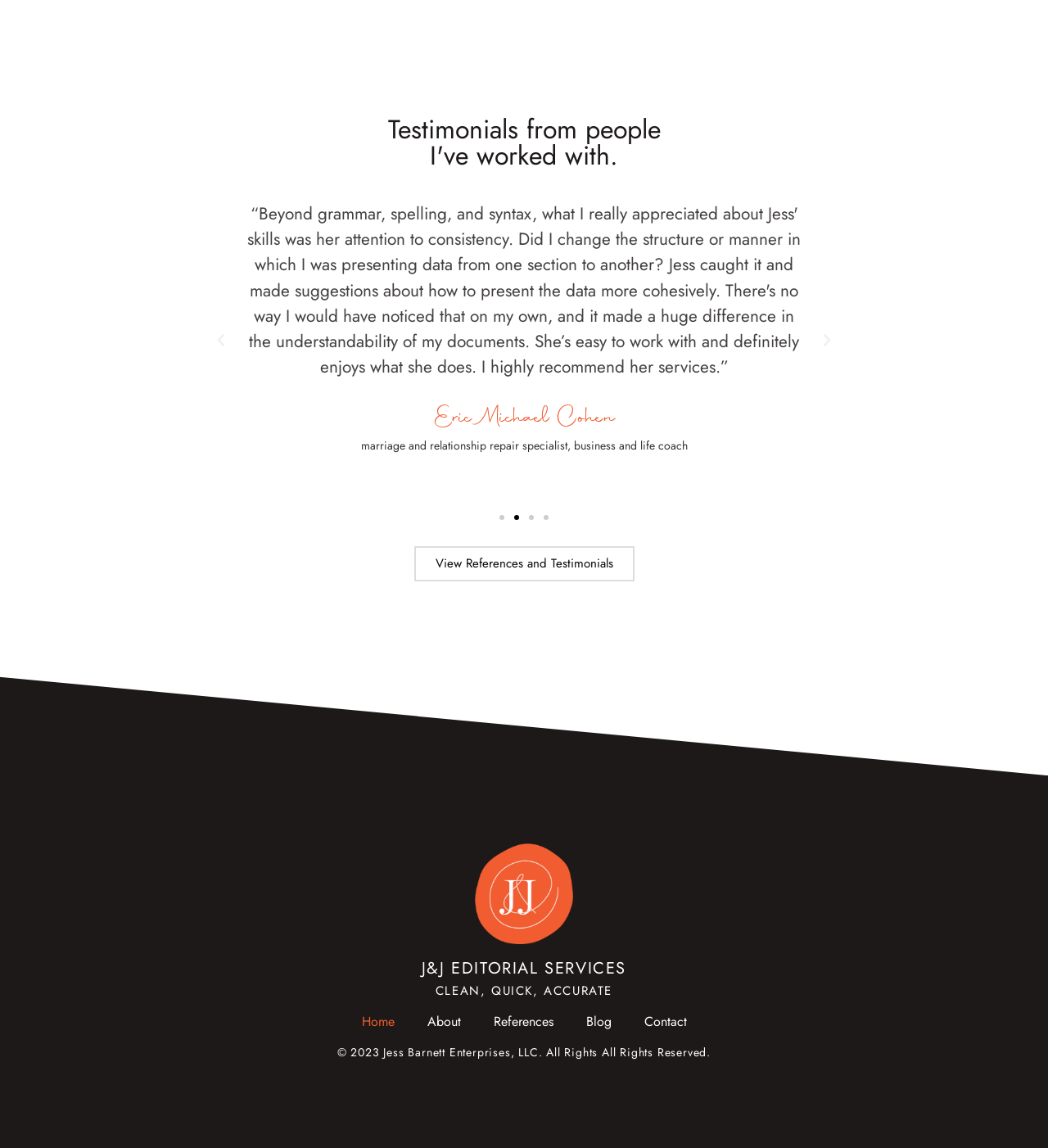Please find the bounding box for the following UI element description. Provide the coordinates in (top-left x, top-left y, bottom-right x, bottom-right y) format, with values between 0 and 1: View References and Testimonials

[0.395, 0.476, 0.605, 0.506]